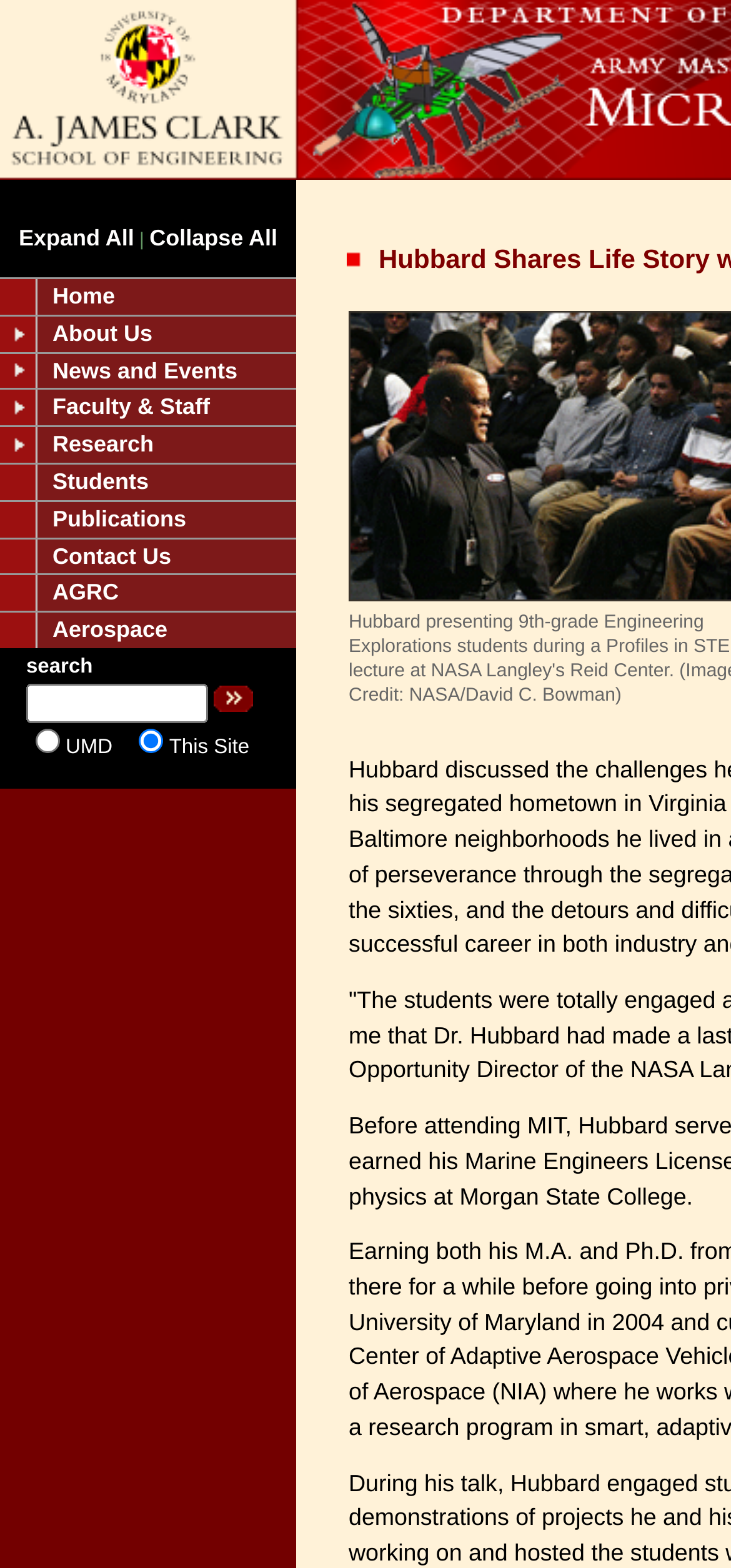Identify the bounding box coordinates for the UI element described as follows: "parent_node: search name="as_sitesearch" value="http://umd.edu"". Ensure the coordinates are four float numbers between 0 and 1, formatted as [left, top, right, bottom].

[0.049, 0.465, 0.082, 0.48]